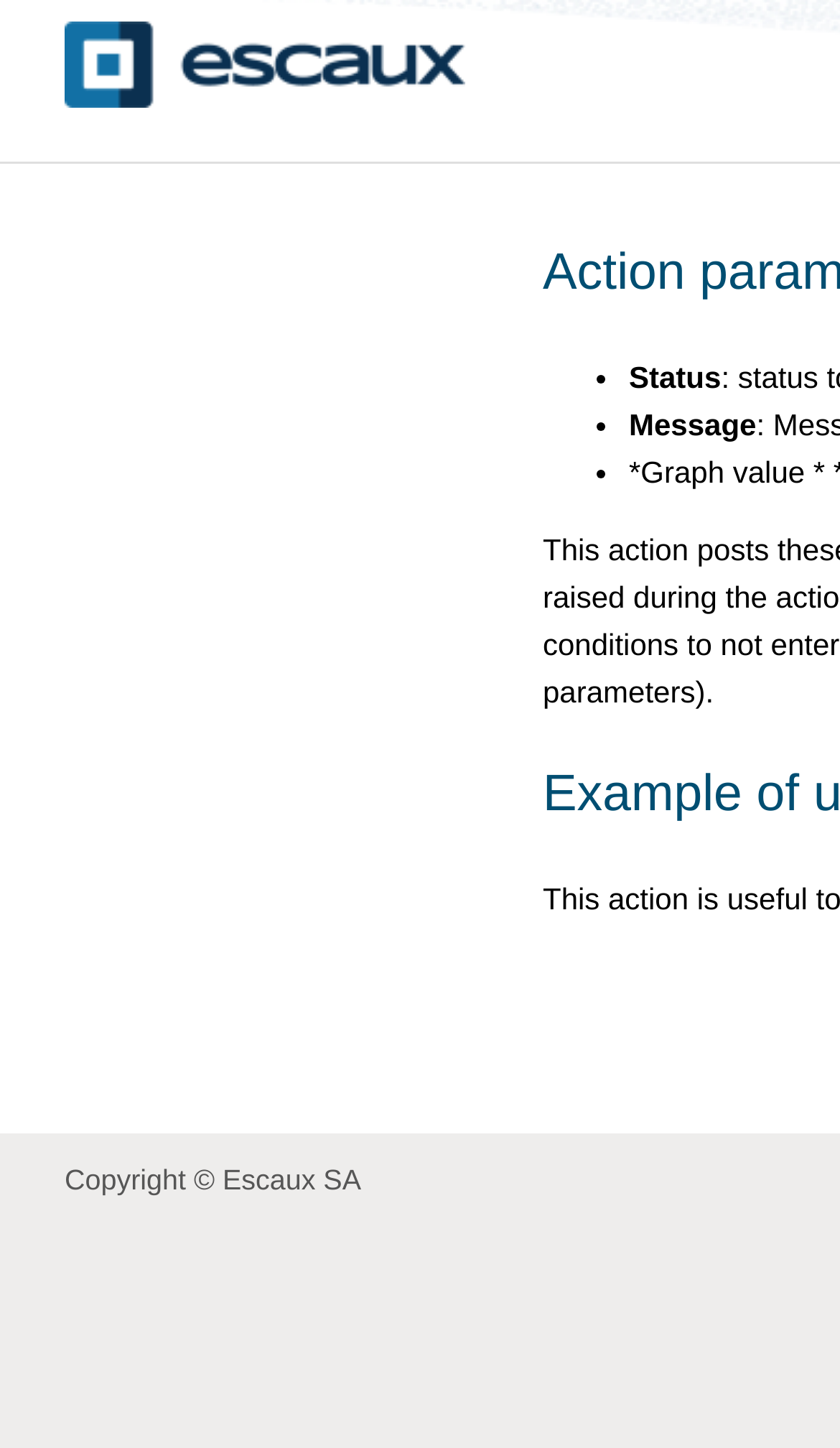What is the copyright information?
Answer the question in as much detail as possible.

The answer can be found by looking at the static text element located at the bottom of the page, which has the text 'Copyright © Escaux SA'.